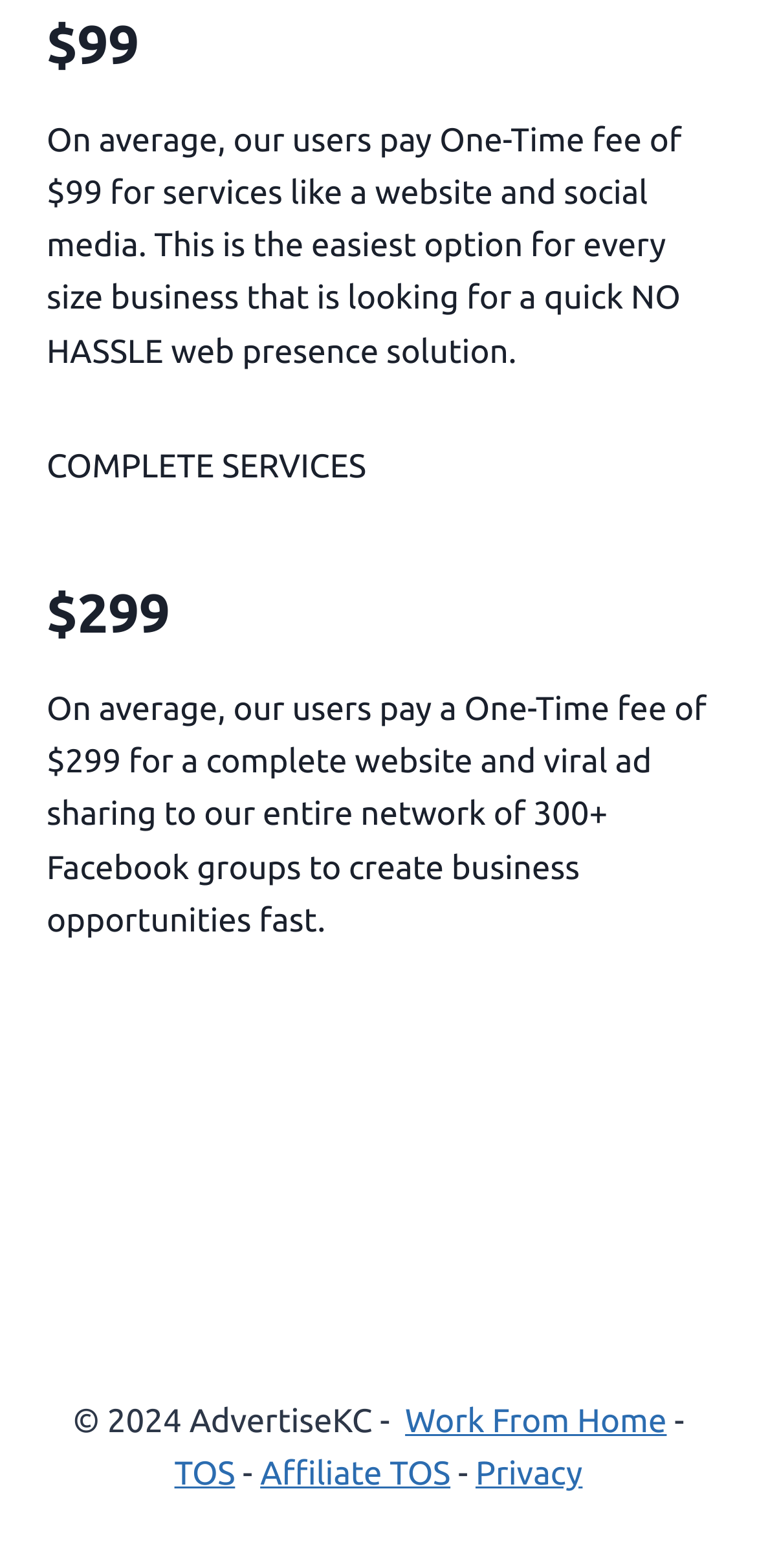What are the three options at the bottom of the webpage?
Answer the question in as much detail as possible.

The webpage has four links at the bottom, which are Work From Home, TOS, Affiliate TOS, and Privacy, indicating that these are additional resources or policies related to the website.